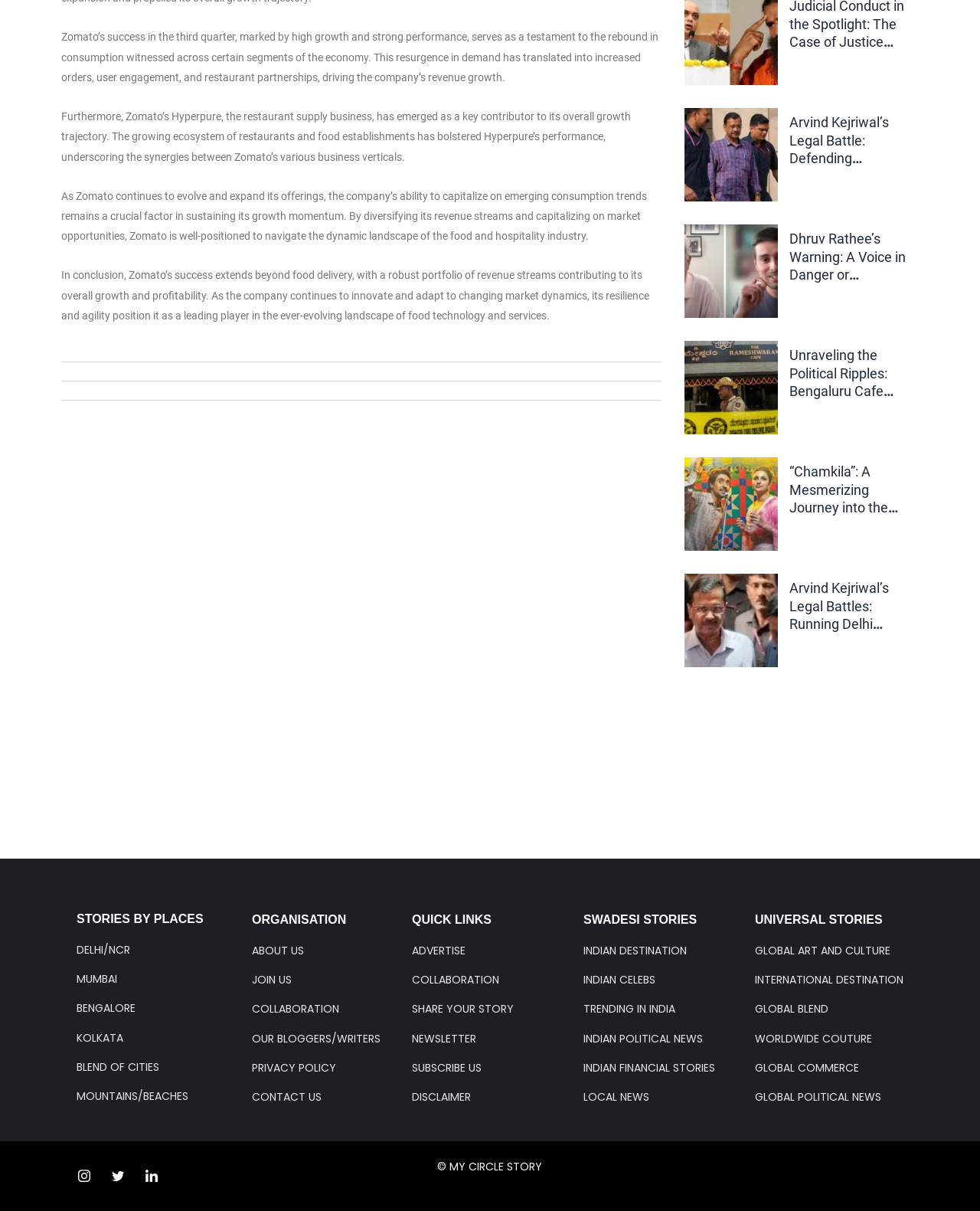How many headings are there under 'ORGANISATION'?
Answer the question using a single word or phrase, according to the image.

7